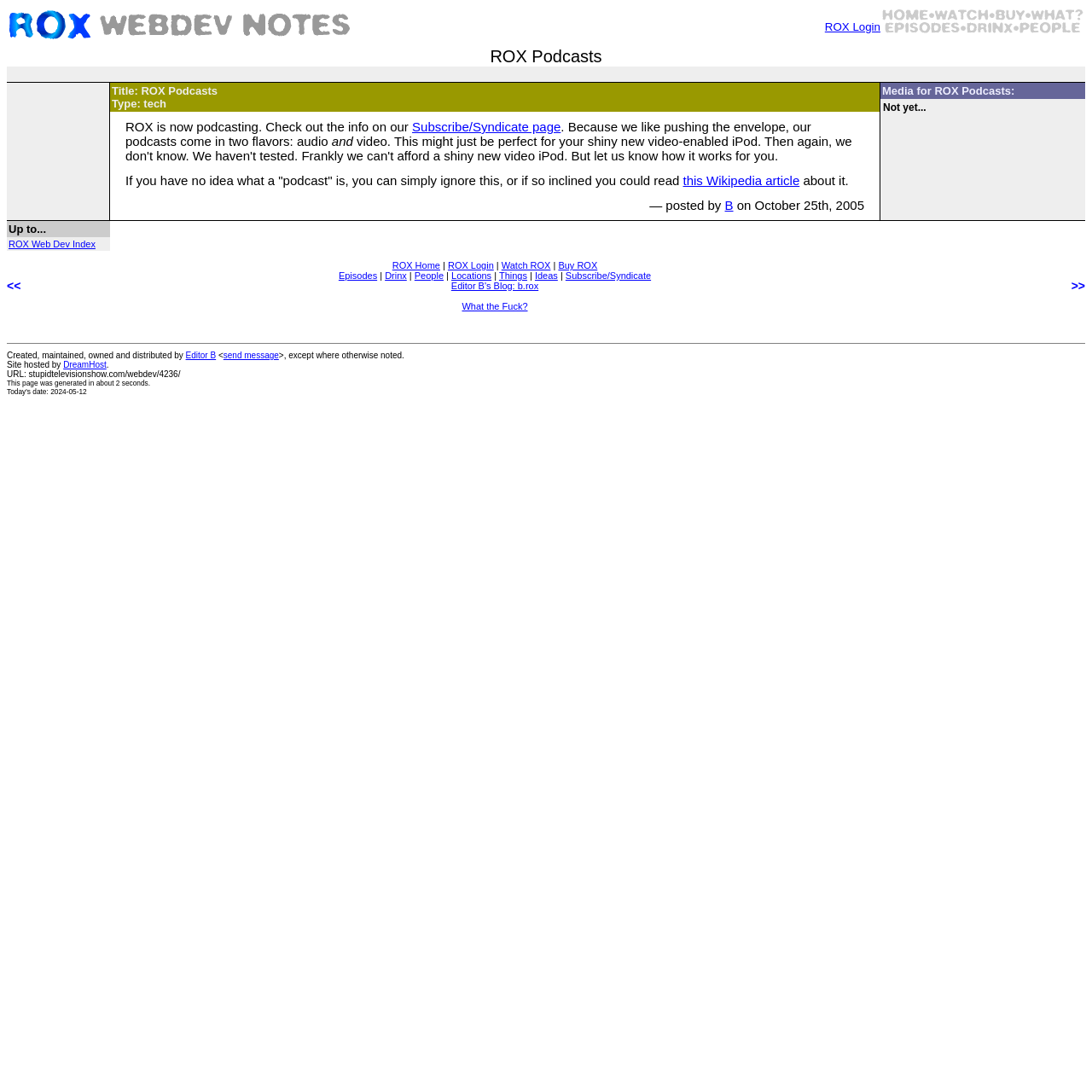How many flavors of podcasts are available?
Please use the image to provide an in-depth answer to the question.

According to the podcast description, the podcasts come in two flavors: audio and video.